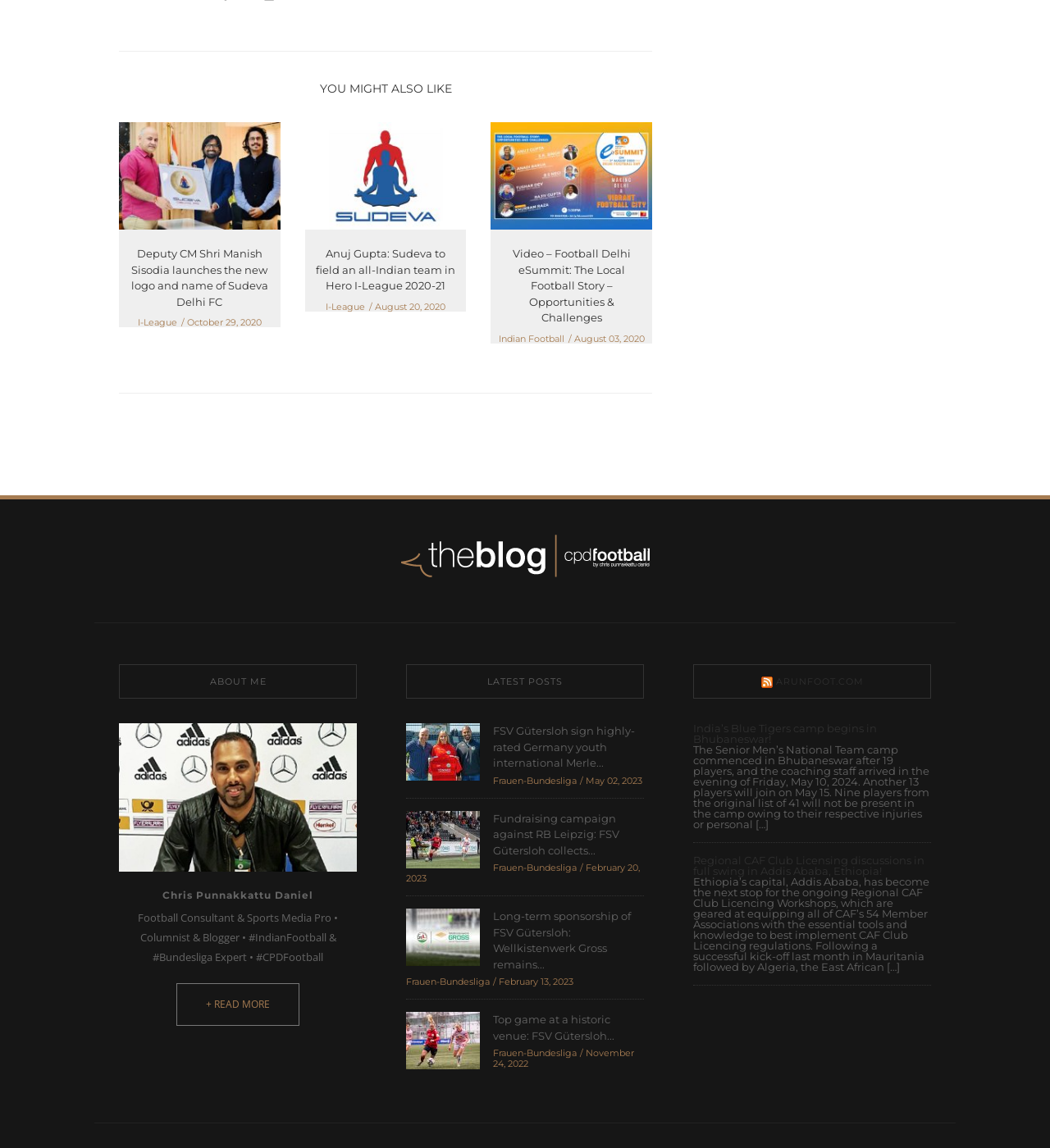Extract the bounding box of the UI element described as: "I-League".

[0.131, 0.276, 0.169, 0.286]